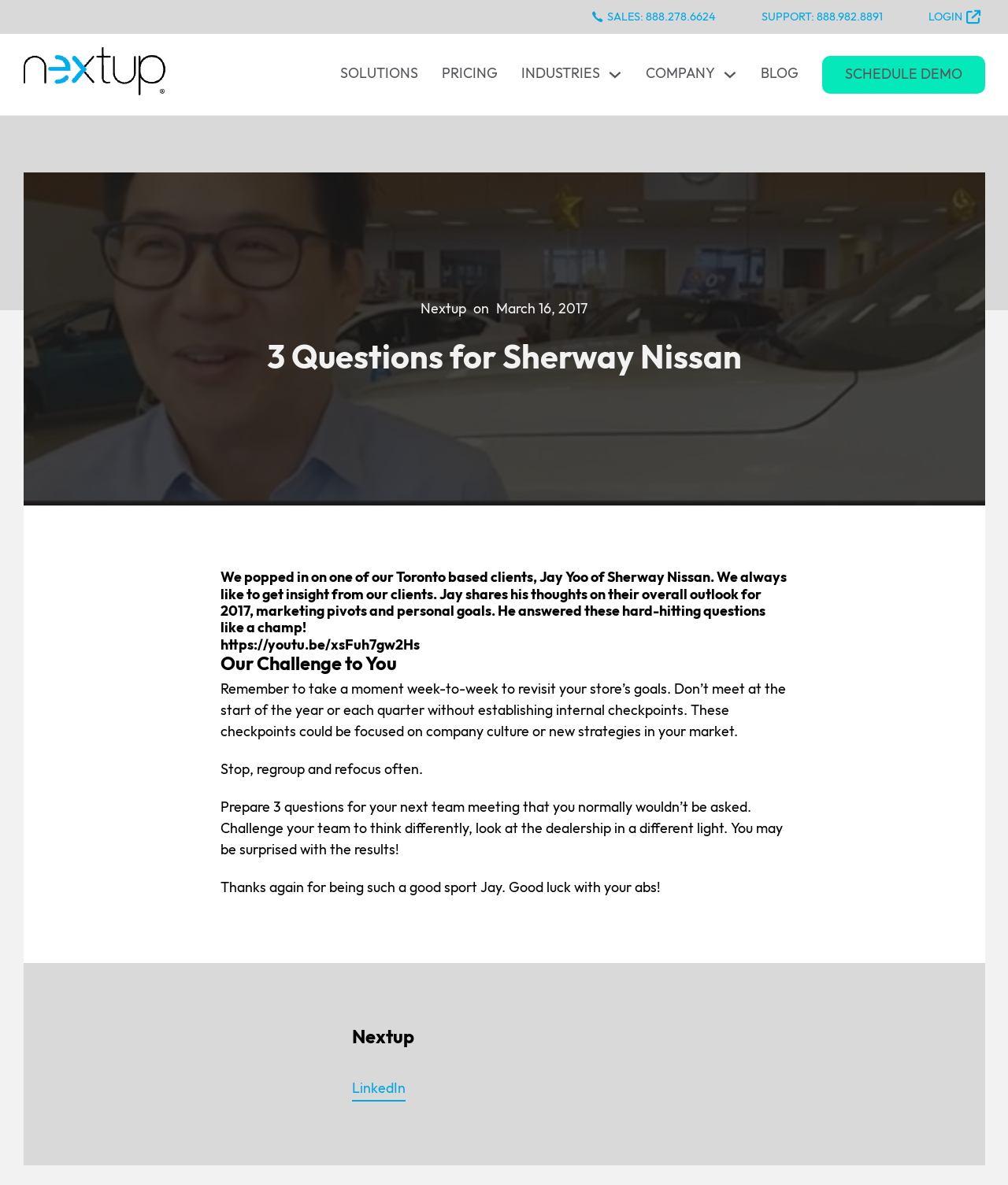Identify the bounding box coordinates for the region to click in order to carry out this instruction: "Read the blog". Provide the coordinates using four float numbers between 0 and 1, formatted as [left, top, right, bottom].

[0.755, 0.054, 0.792, 0.072]